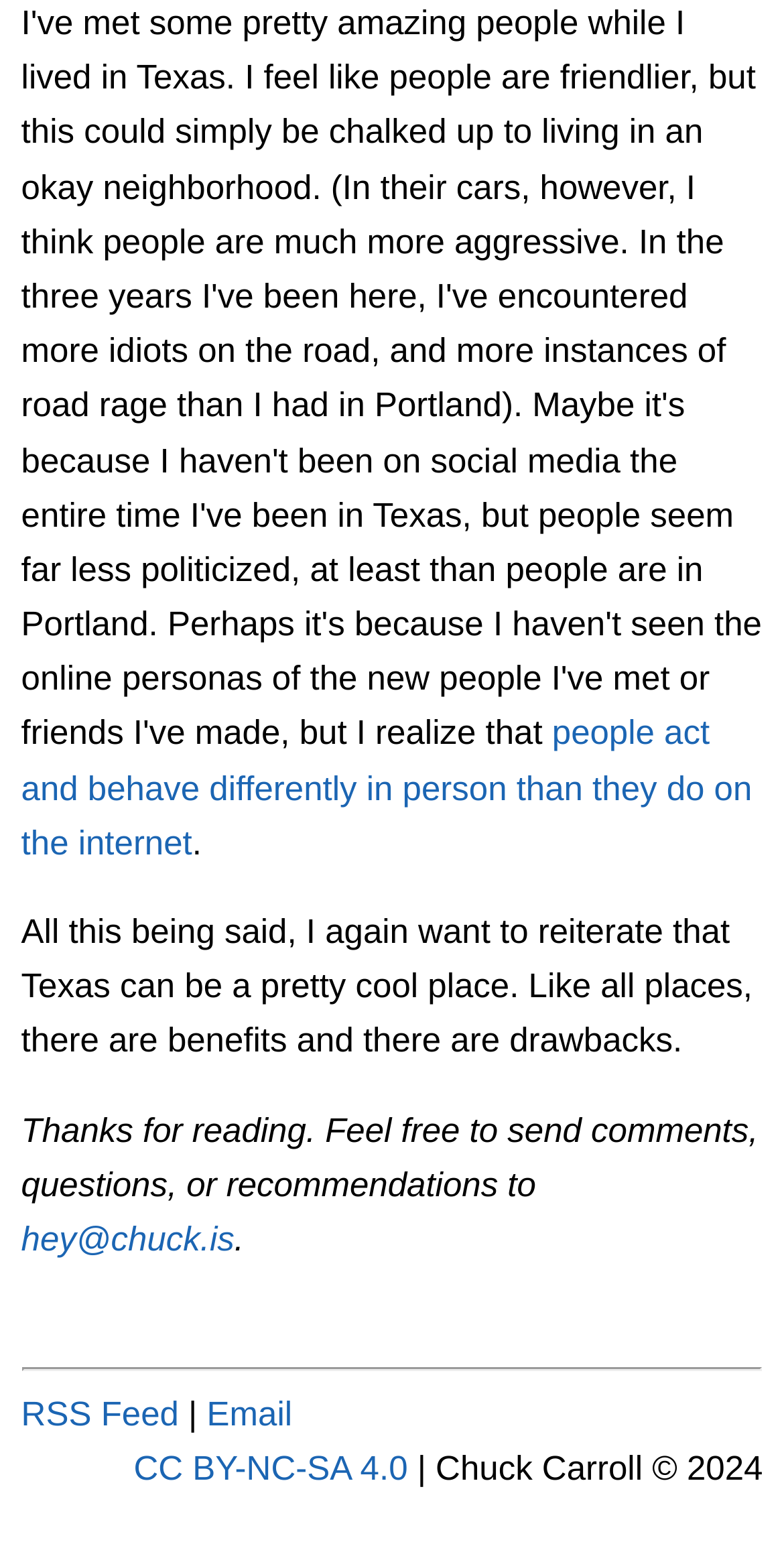Given the element description: "RSS Feed", predict the bounding box coordinates of the UI element it refers to, using four float numbers between 0 and 1, i.e., [left, top, right, bottom].

[0.027, 0.905, 0.228, 0.93]